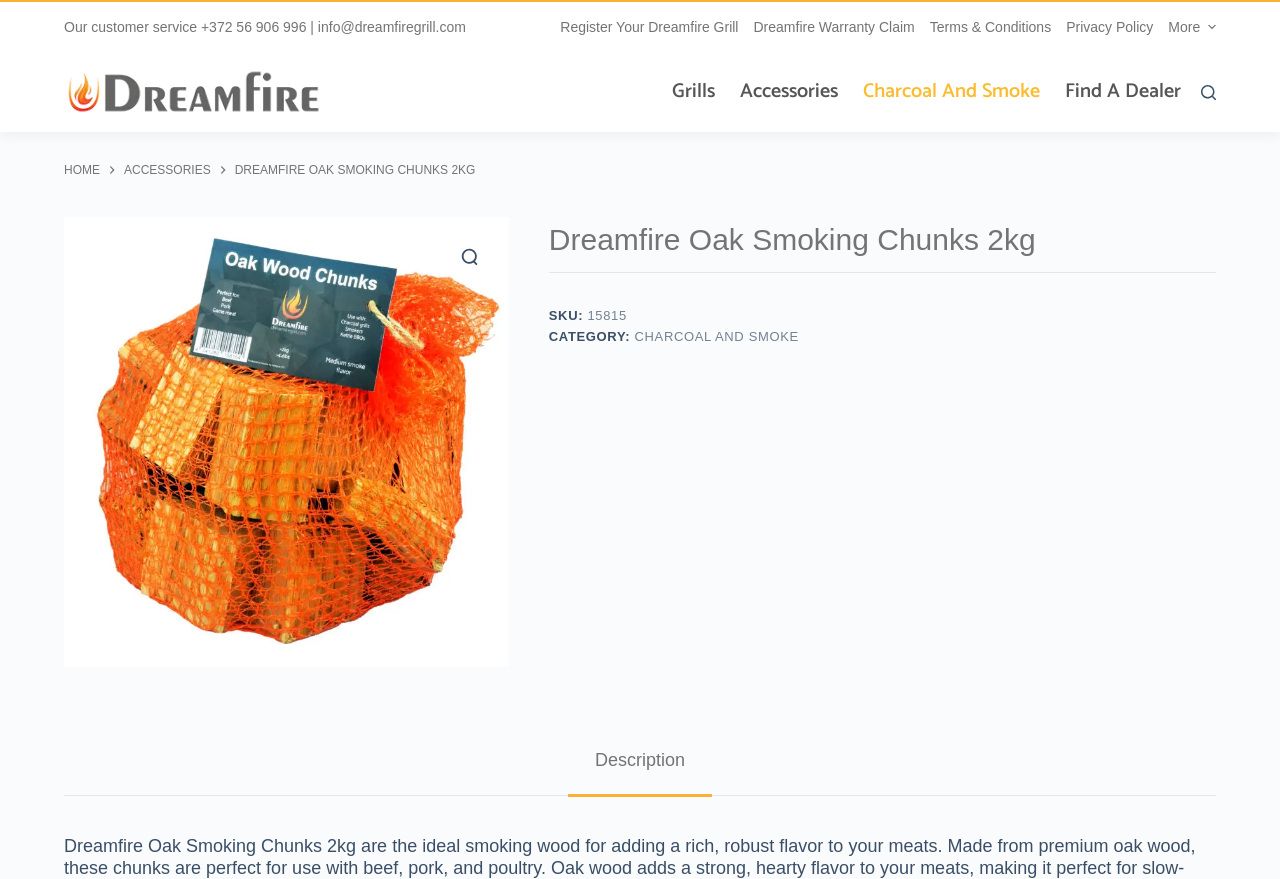Given the description alt="Dreamfire", predict the bounding box coordinates of the UI element. Ensure the coordinates are in the format (top-left x, top-left y, bottom-right x, bottom-right y) and all values are between 0 and 1.

[0.05, 0.076, 0.252, 0.133]